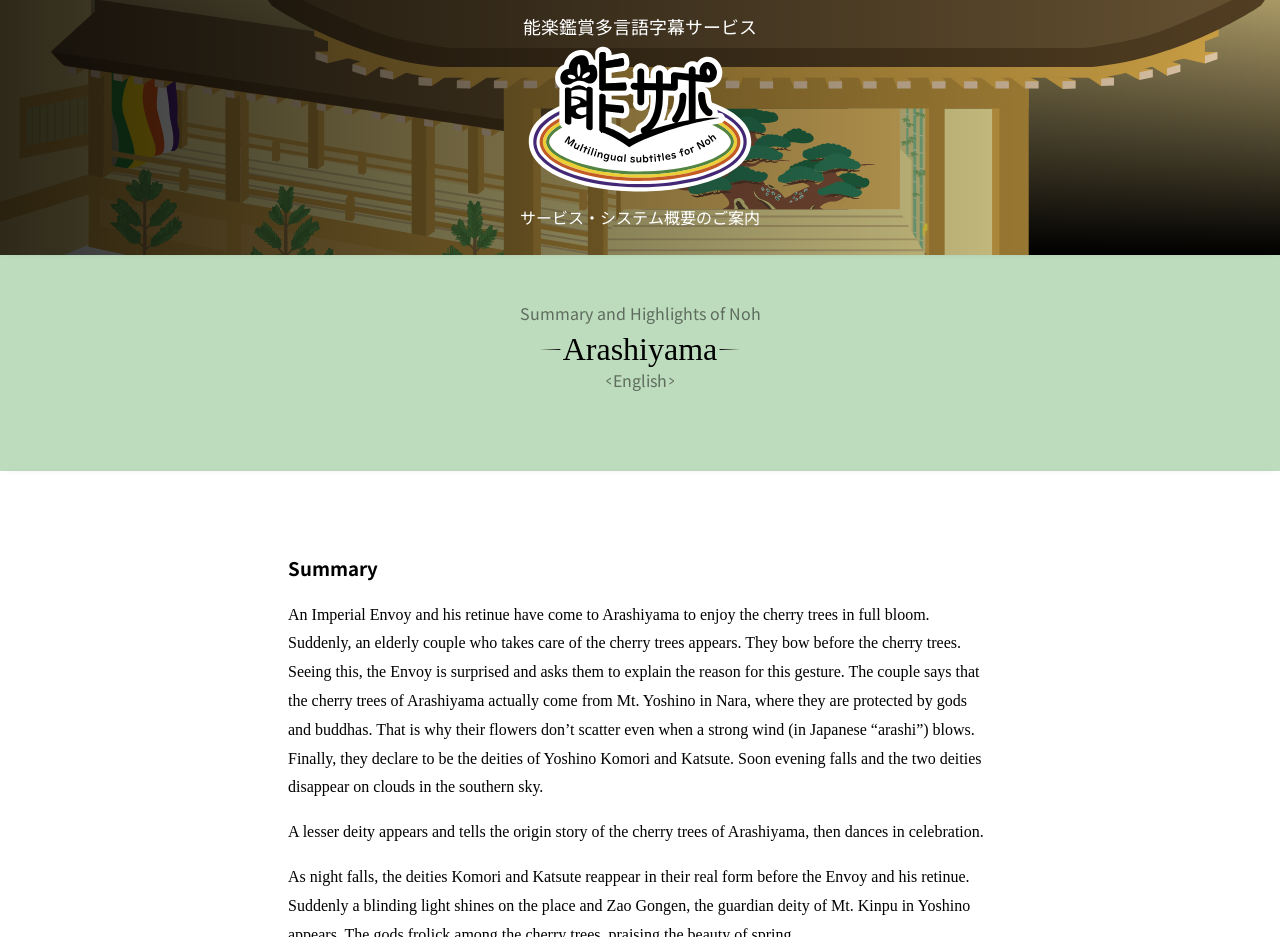What is the name of the service described on this webpage?
Kindly offer a detailed explanation using the data available in the image.

I found the answer by looking at the heading '能楽鑑賞多言語字幕サービス 能サポ サービス・システム概要のご案内' and the image '能サポ' which suggests that NOH-Sup is the name of the service.